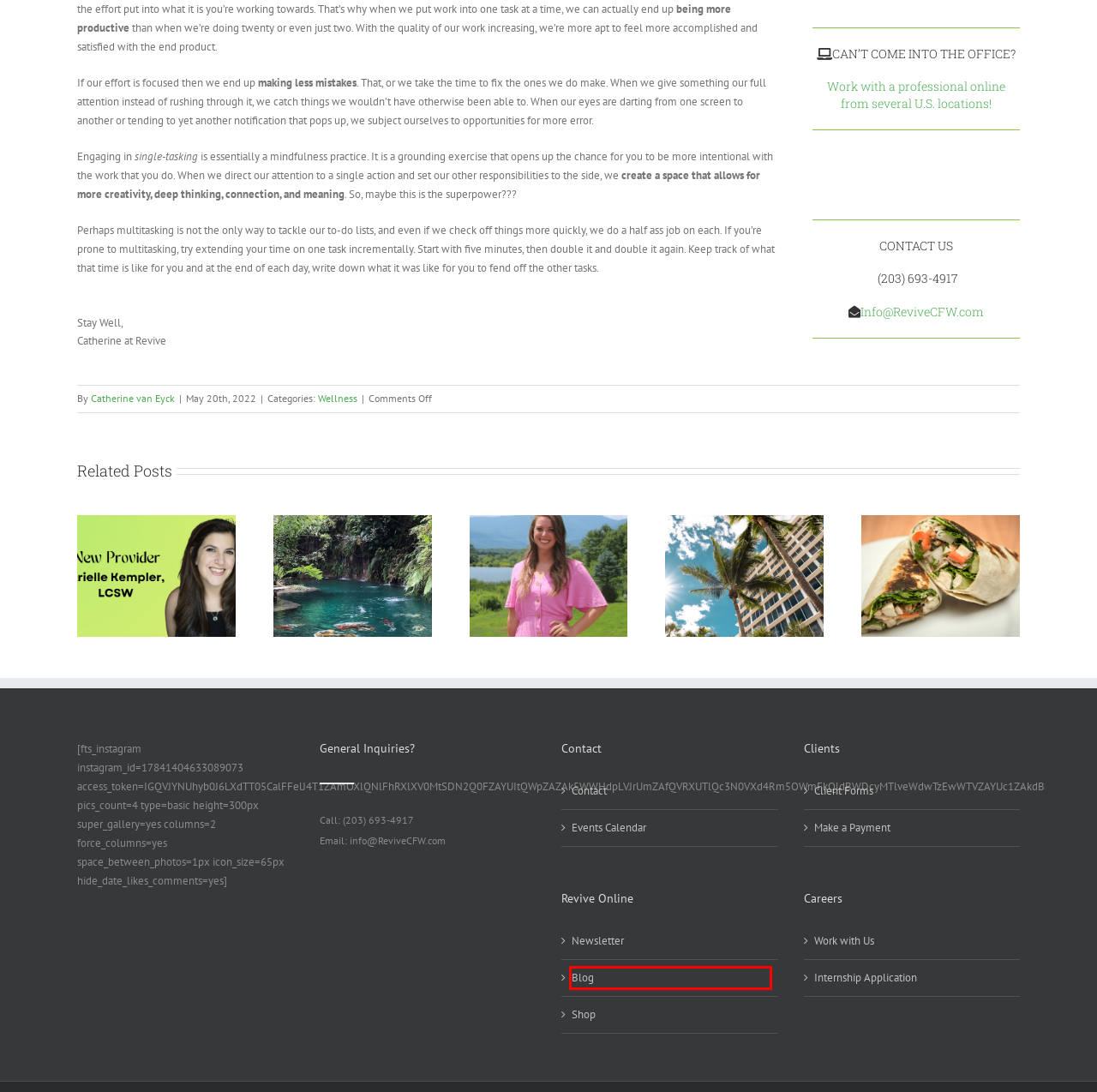Review the webpage screenshot and focus on the UI element within the red bounding box. Select the best-matching webpage description for the new webpage that follows after clicking the highlighted element. Here are the candidates:
A. Catherine van Eyck – Revive Center for Wellness
B. Internship Application – Revive Center for Wellness
C. Work with Us – Revive Center for Wellness
D. Blog – Revive Center for Wellness
E. Coming Soon – Revive Center for Wellness
F. Make Payment – Revive Center for Wellness
G. Maximize the rest of summer in Miami with these hotspots – Revive Center for Wellness
H. Welcome to Revive, McKenzie Williams, LPC-A! – Revive Center for Wellness

D